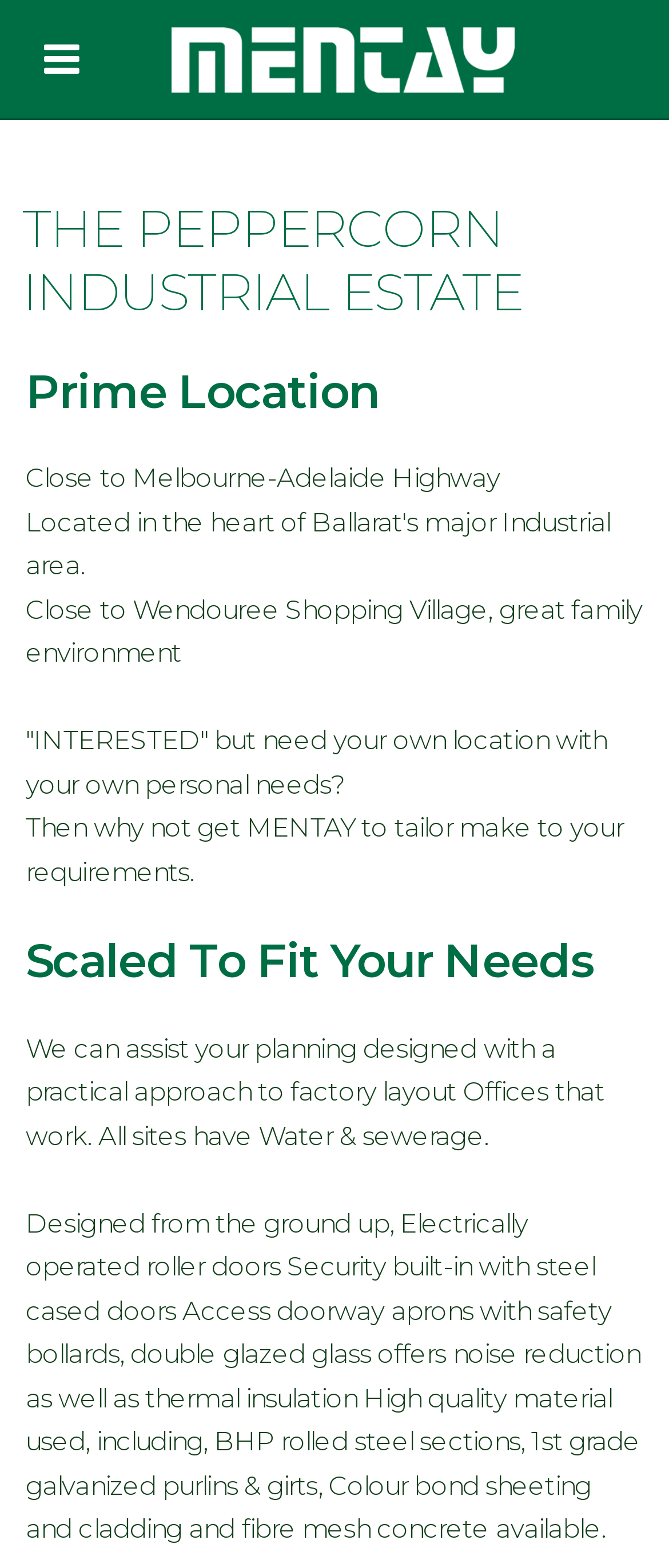What features do the factory layouts have?
Look at the image and construct a detailed response to the question.

The webpage describes the factory layouts as having a 'practical approach' and mentions that 'All sites have Water & sewerage'. Additionally, it mentions 'Offices that work', indicating that the factory layouts have functional offices.